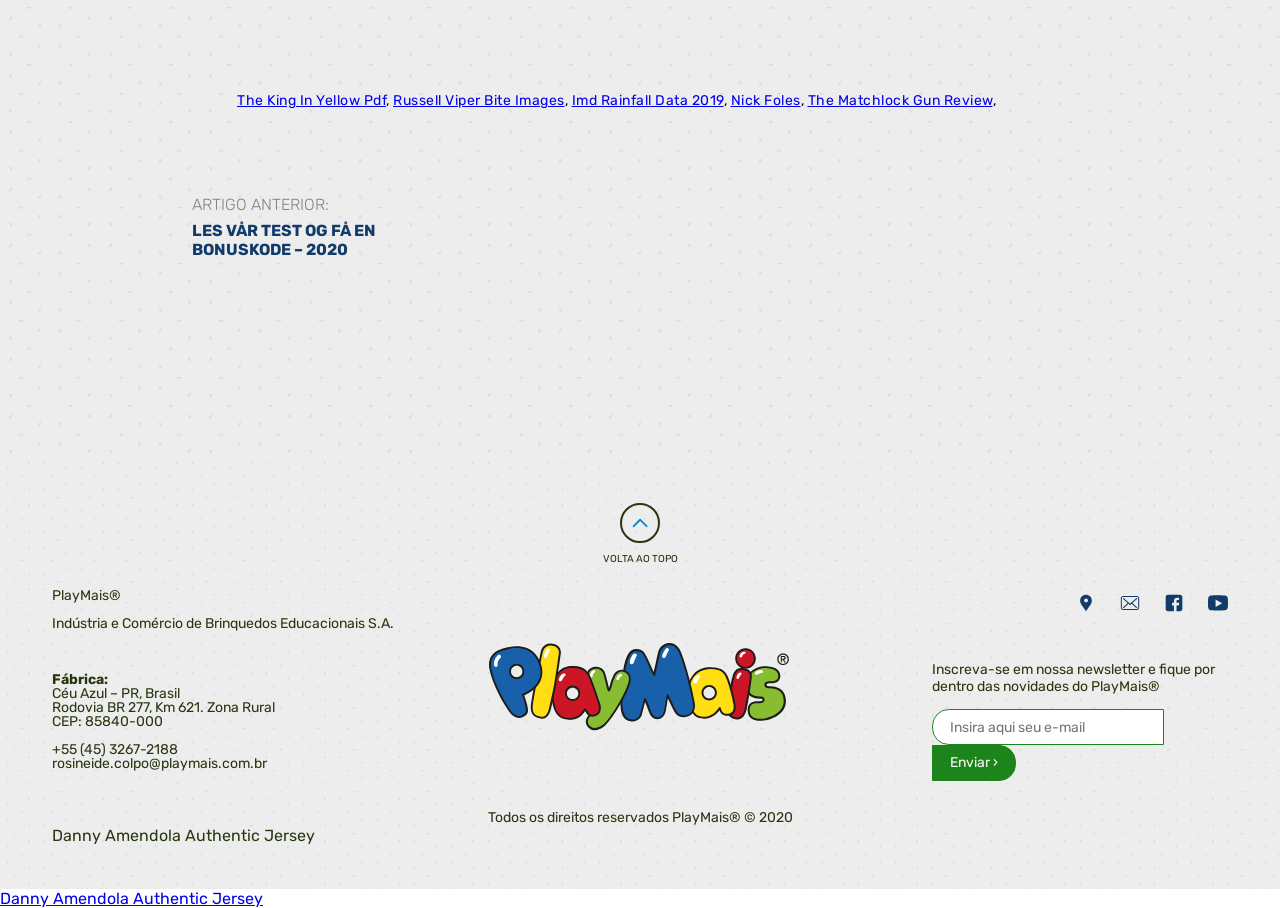What is the address of the factory?
Answer the question with as much detail as you can, using the image as a reference.

The address of the factory is mentioned in the footer section of the webpage, specifically in the text 'Fábrica: Céu Azul – PR, Brasil'.